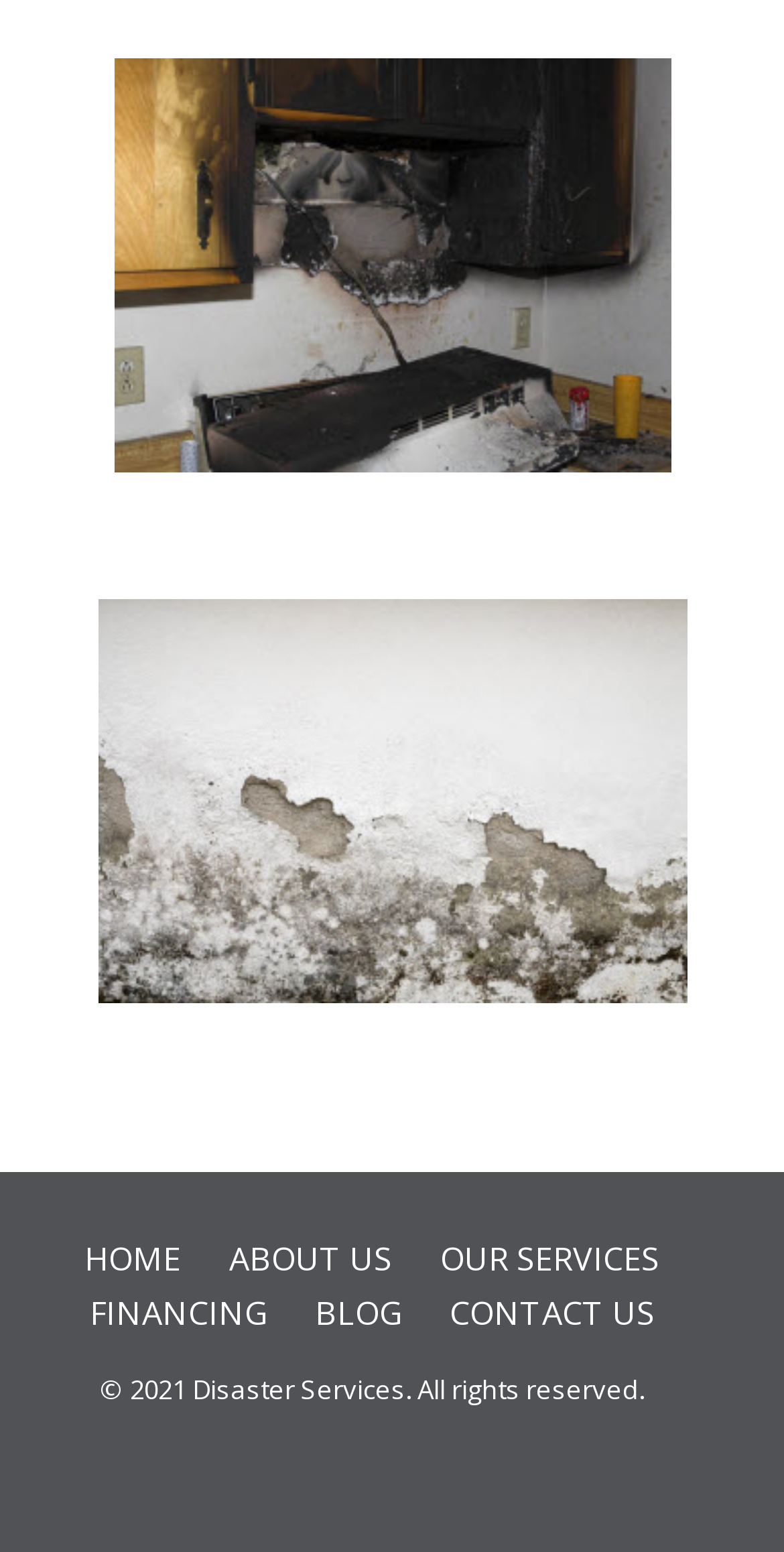What is the second link from the top? Examine the screenshot and reply using just one word or a brief phrase.

Fire Damage Restoration